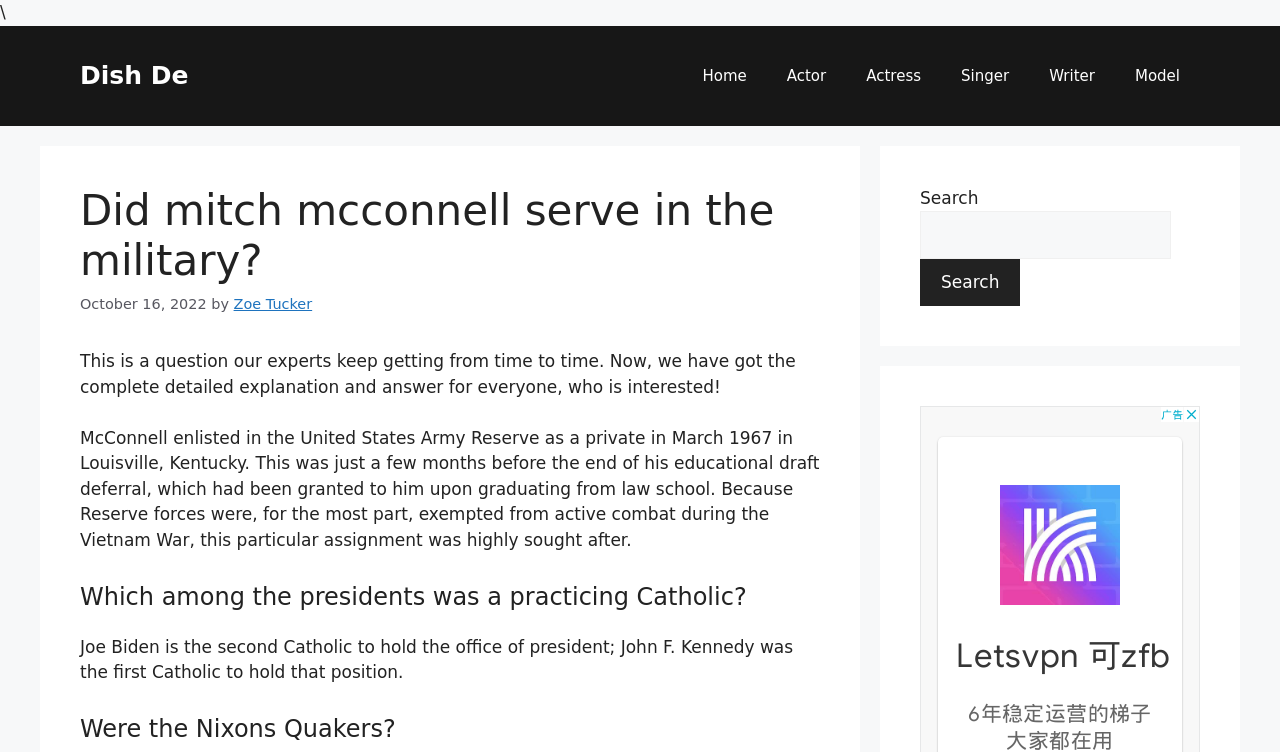Determine which piece of text is the heading of the webpage and provide it.

Did mitch mcconnell serve in the military?